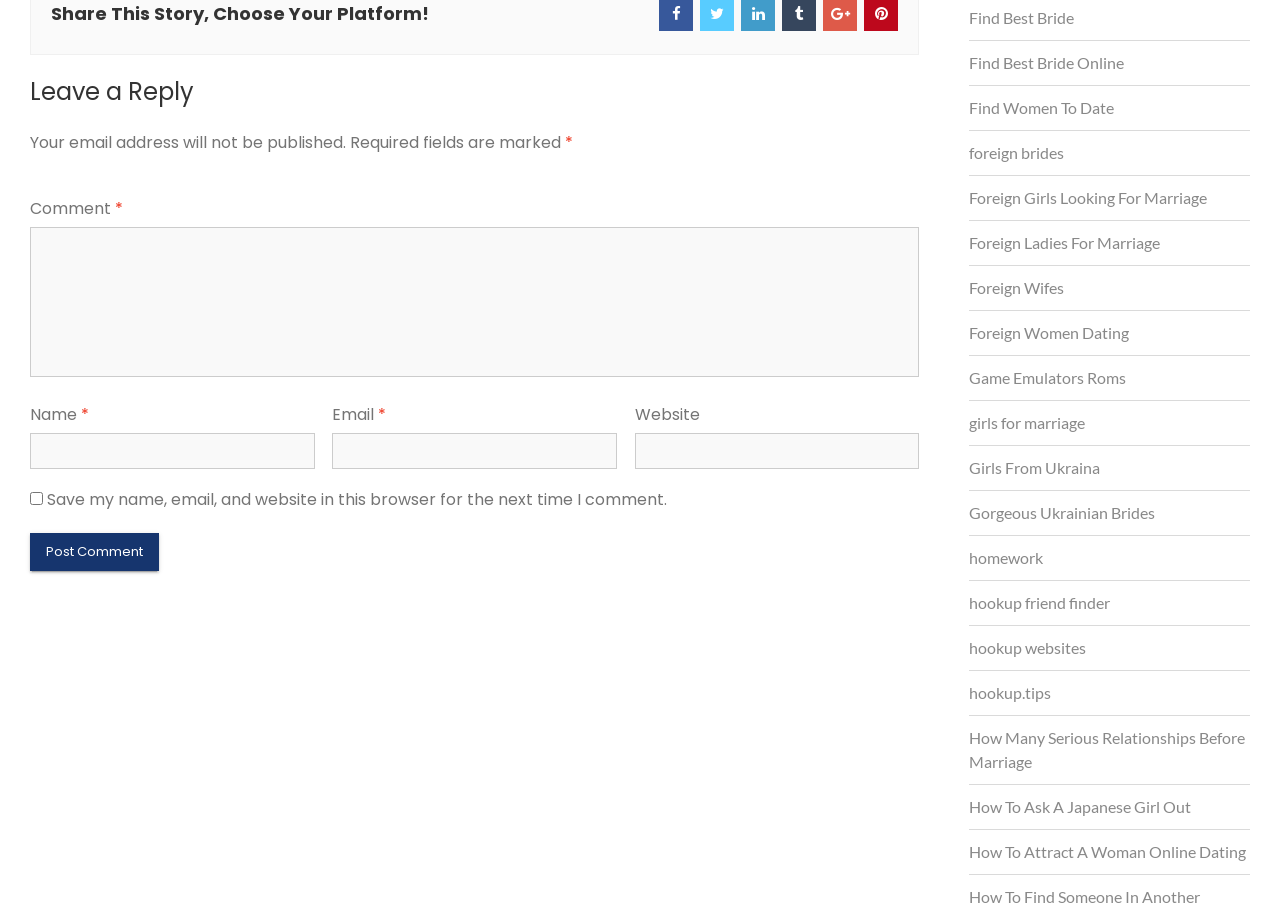Answer this question in one word or a short phrase: What is the button below the input fields for?

To post a comment